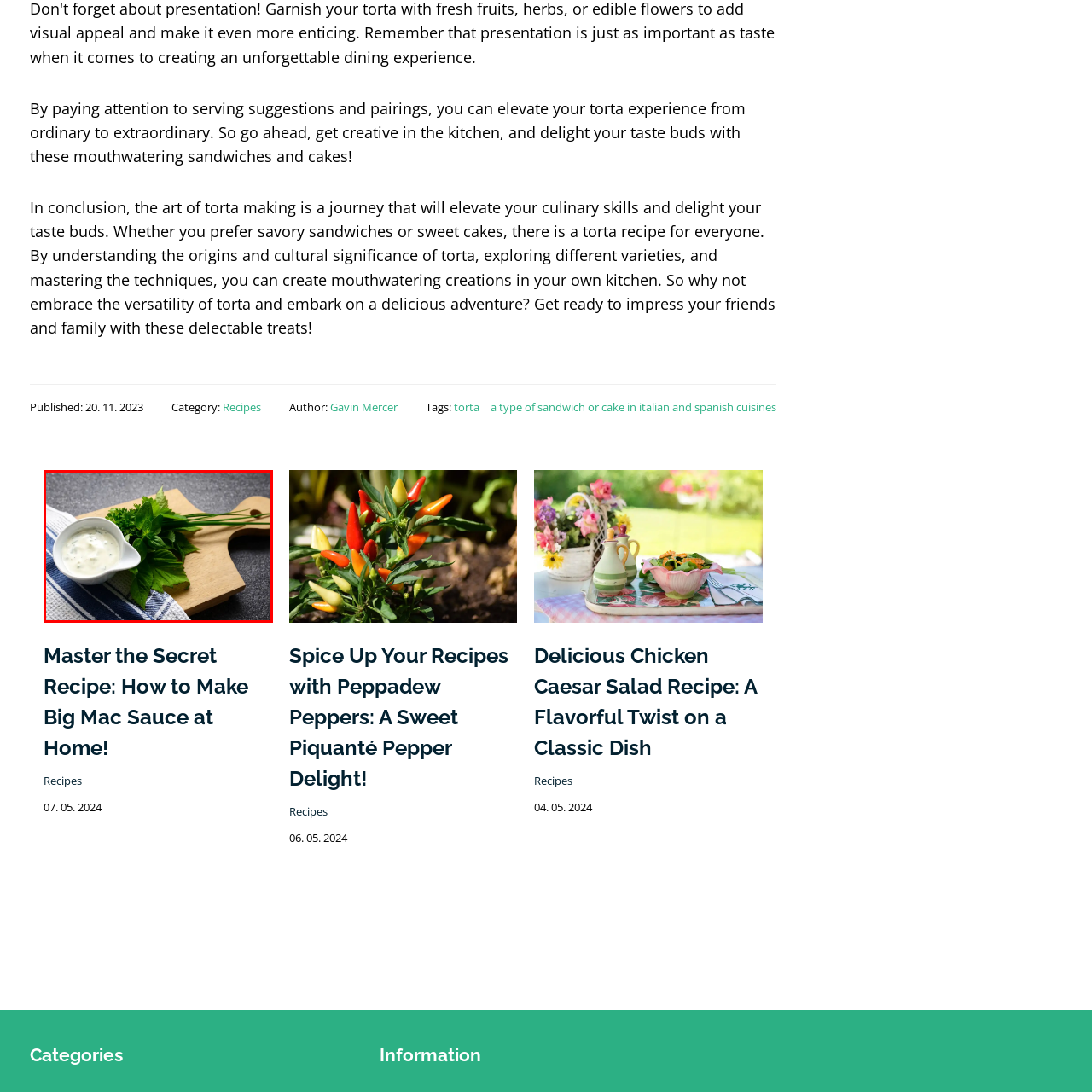What is the purpose of the image?
Look at the image enclosed by the red bounding box and give a detailed answer using the visual information available in the image.

The image is meant to inspire culinary creativity and enhance meals, as stated in the caption. It is a perfect visual for recipes or cooking articles, such as those featuring torta creations or other delightful dishes.